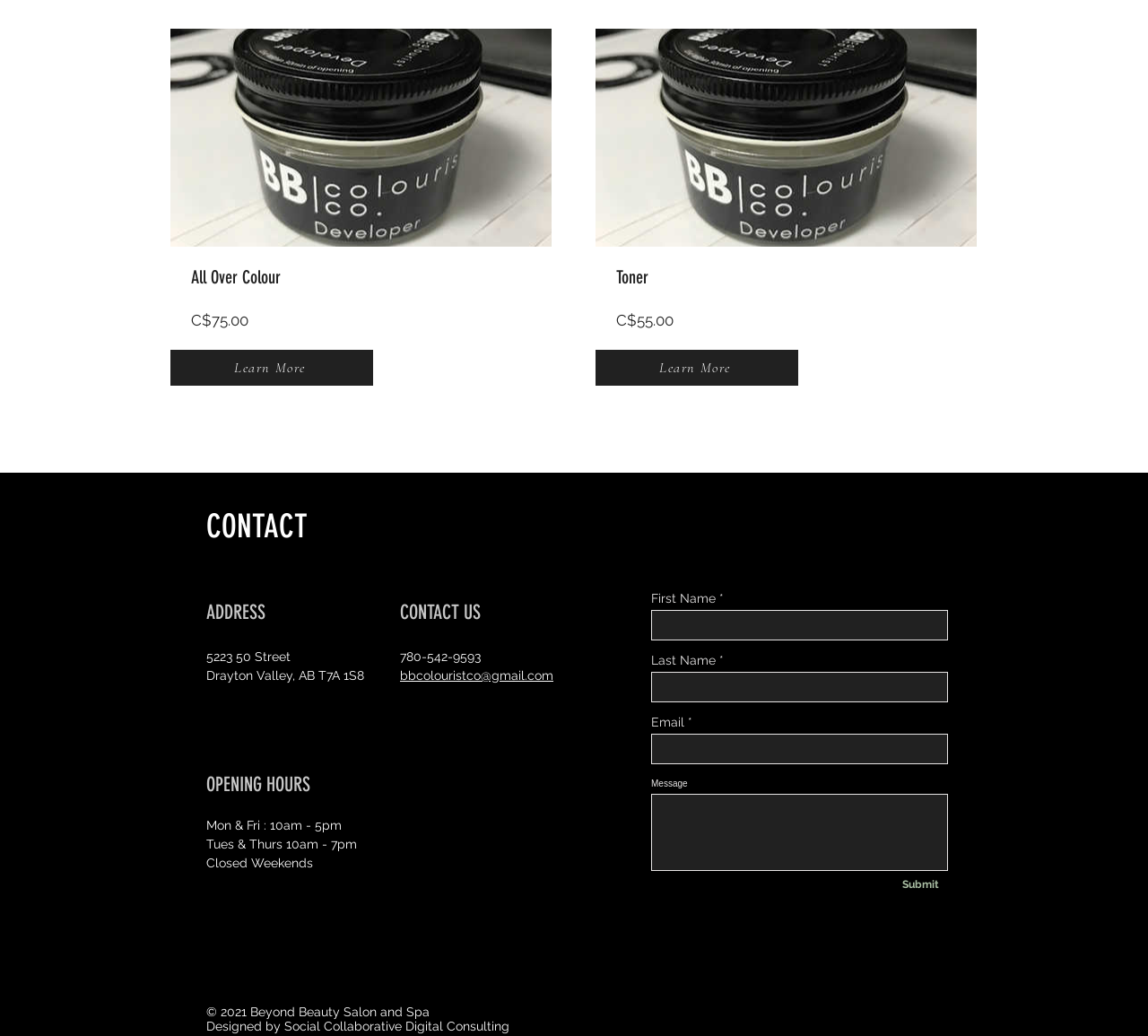Identify the bounding box coordinates of the element to click to follow this instruction: 'View details of All Over Colour'. Ensure the coordinates are four float values between 0 and 1, provided as [left, top, right, bottom].

[0.148, 0.028, 0.48, 0.338]